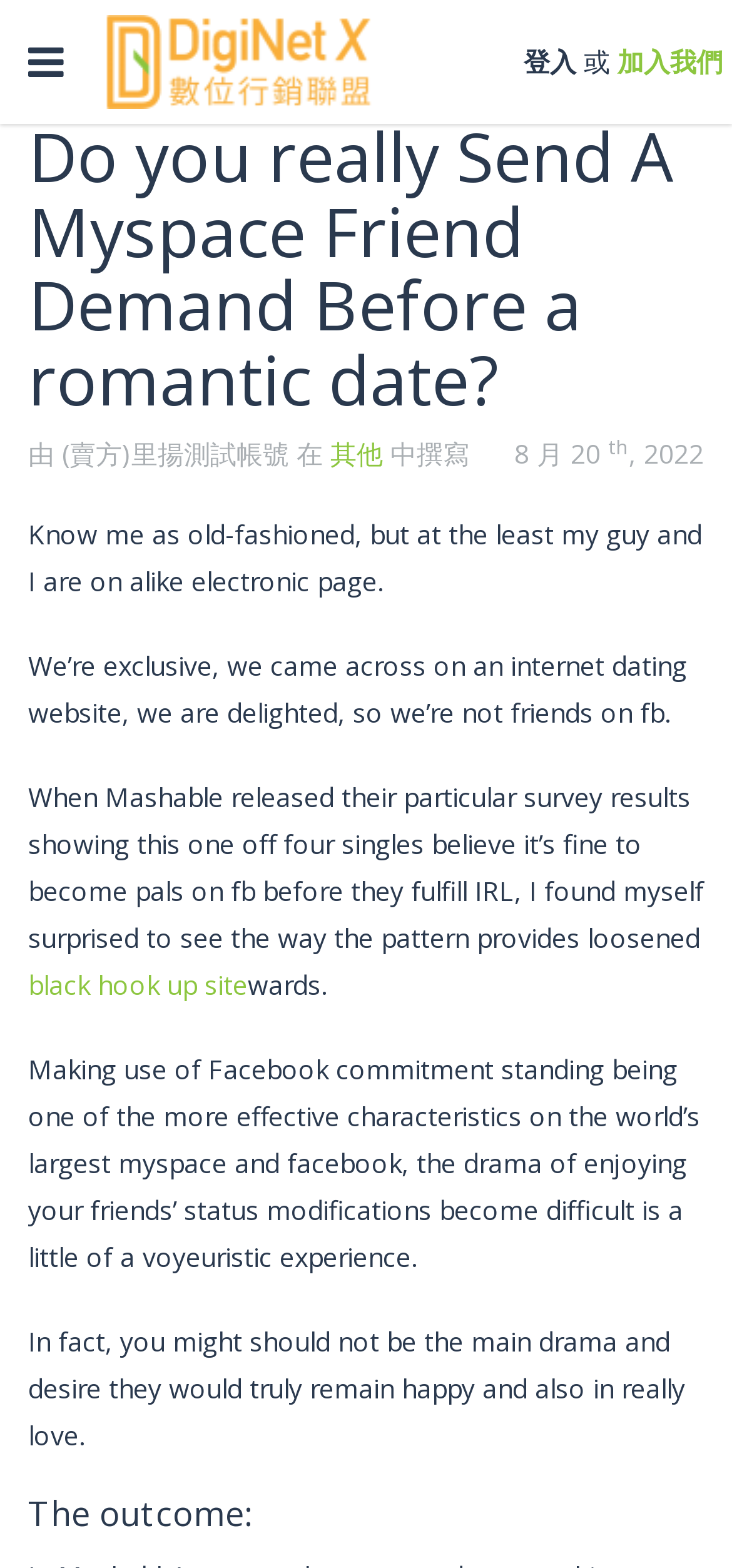What is the author of the article?
Craft a detailed and extensive response to the question.

I found the author's name by looking at the text '由 (賣方)里揚測試帳號 在' which indicates that 里揚測試帳號 is the author of the article.